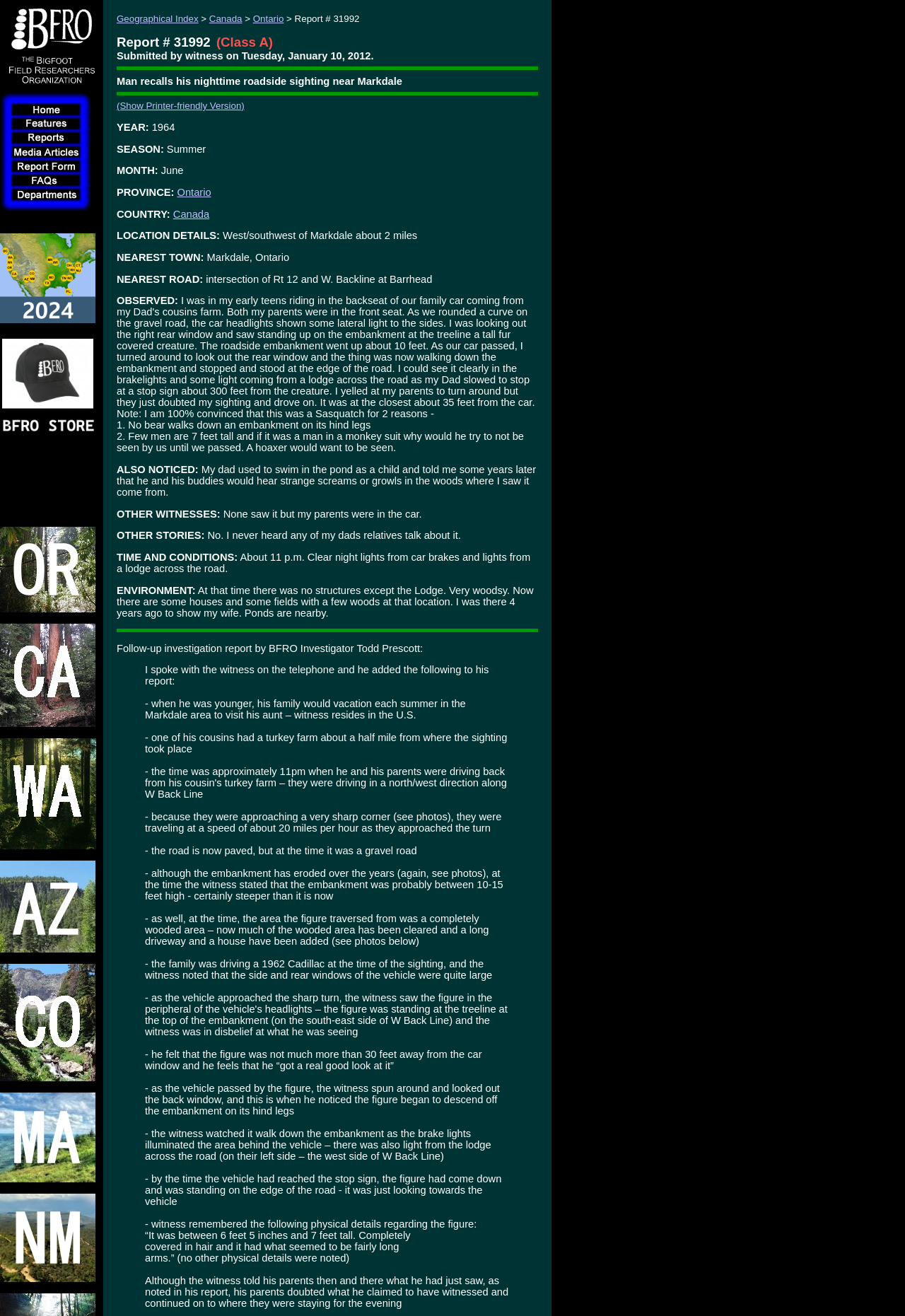Identify and provide the bounding box for the element described by: "alt="BFRO STORE"".

[0.0, 0.325, 0.105, 0.333]